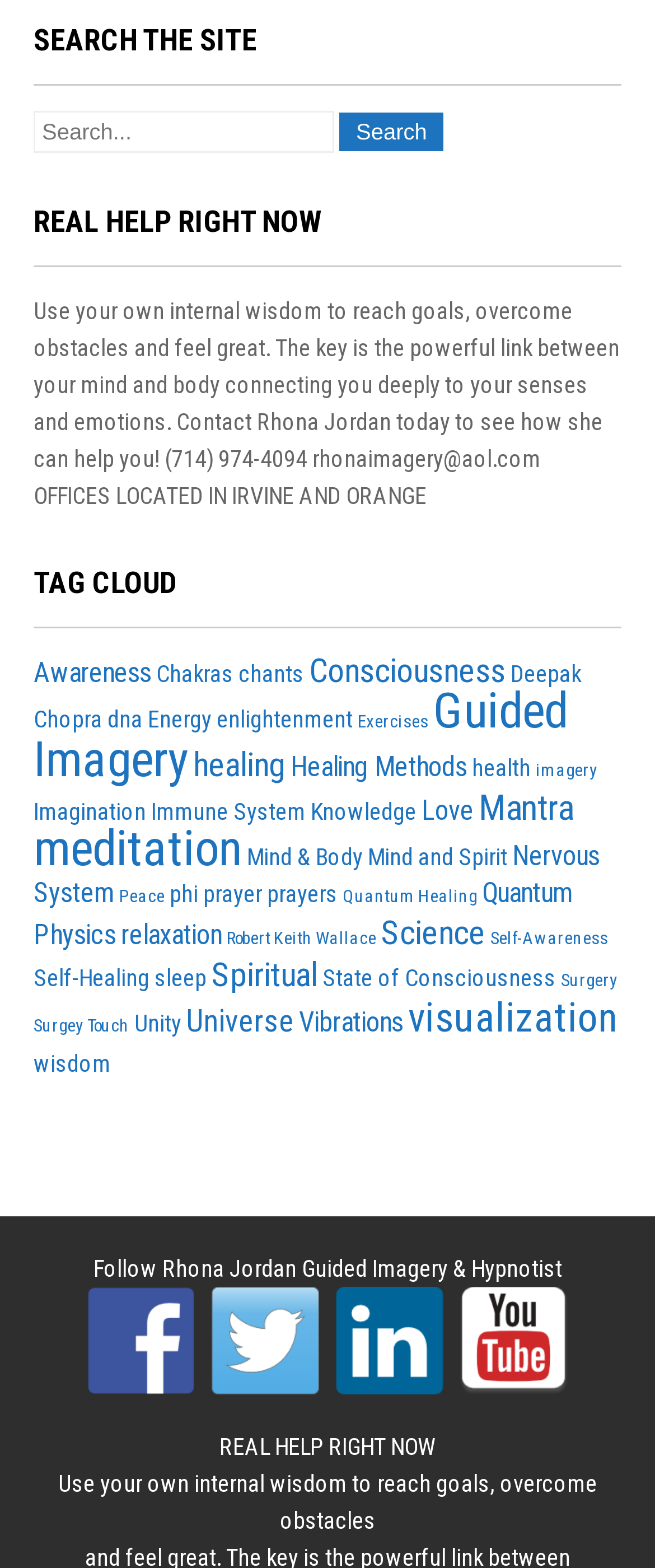Answer this question using a single word or a brief phrase:
Where are Rhona Jordan's offices located?

Irvine and Orange